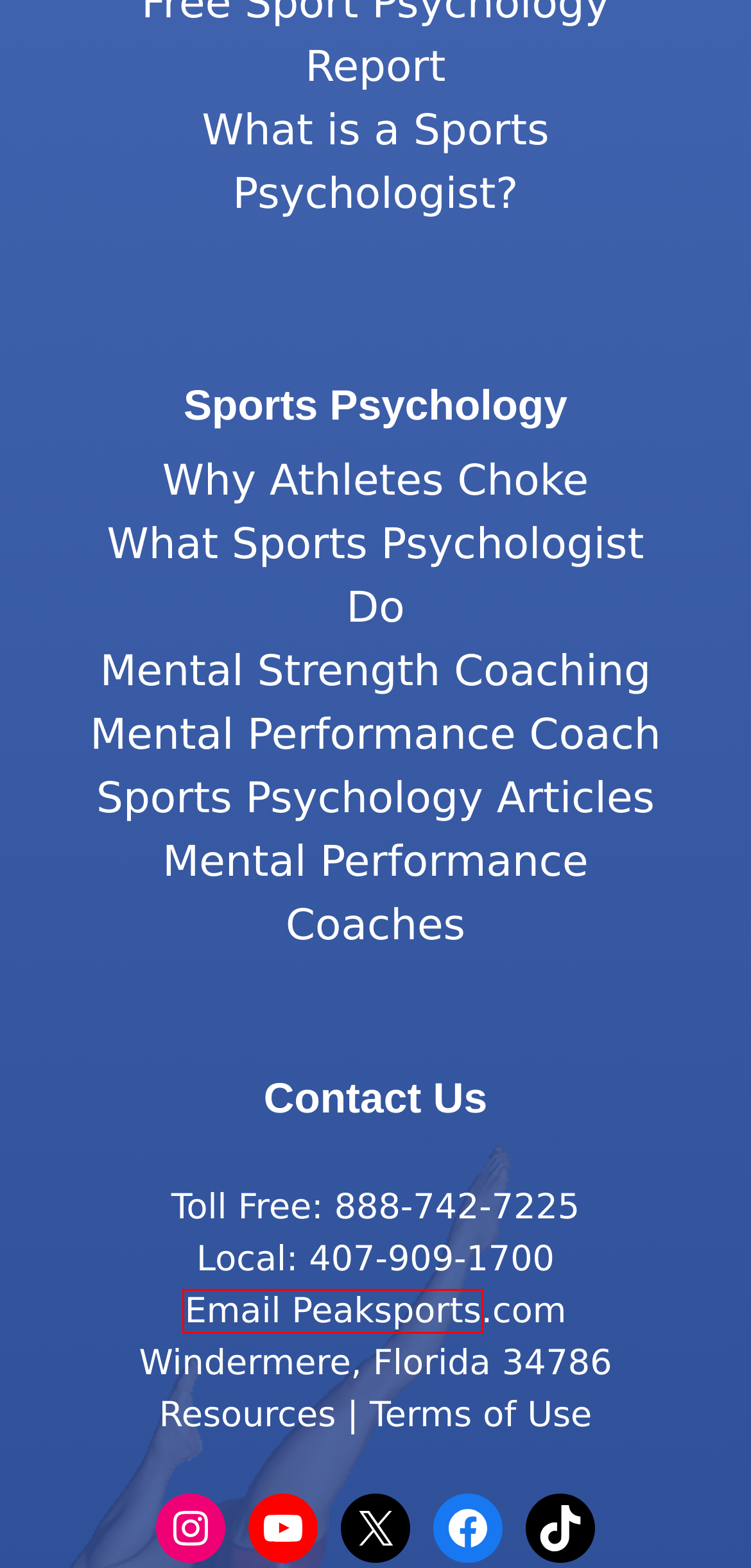You are given a screenshot of a webpage with a red rectangle bounding box around a UI element. Select the webpage description that best matches the new webpage after clicking the element in the bounding box. Here are the candidates:
A. Mental Strength Coaching | Peak Performance Sports
B. Mental Performance Coaches to College and Pro Athletes
C. Contact Peak Performance Sports | Peak Performance Sports
D. Mental Performance Coach | Peak Performance Sports
E. What Do Sports Psychologists Do? | Peak Performance Sports
F. Sport Psychology Articles and Videos for Athletes
G. Peaksports.com Terms of Use | Peak Performance Sports
H. Sport Psychology Resources | Peak Performance Sports

C